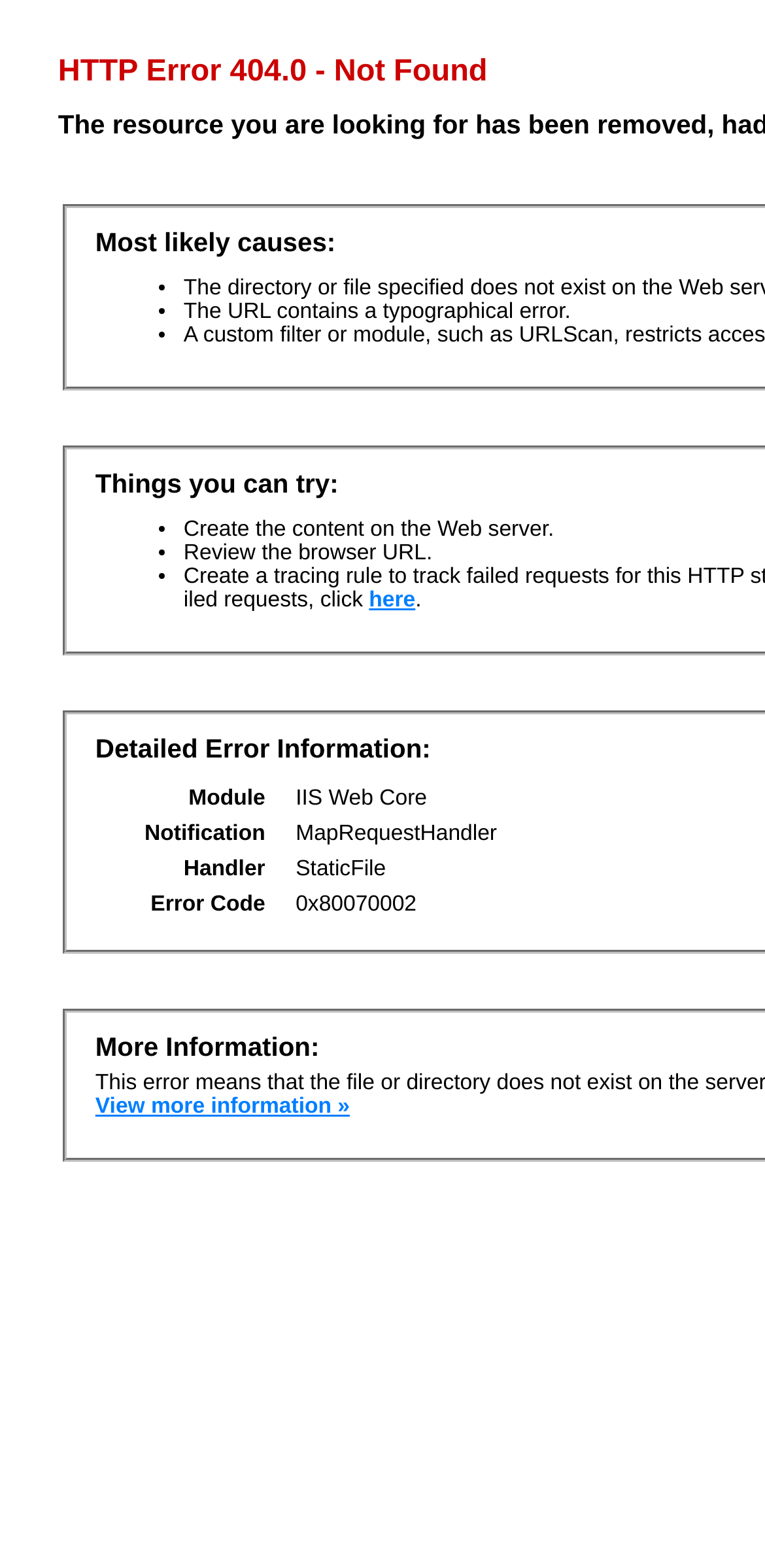Where can I find more information about the error?
Craft a detailed and extensive response to the question.

I found the link to more information by looking at the bottom of the webpage, specifically the link that says 'View more information »'.